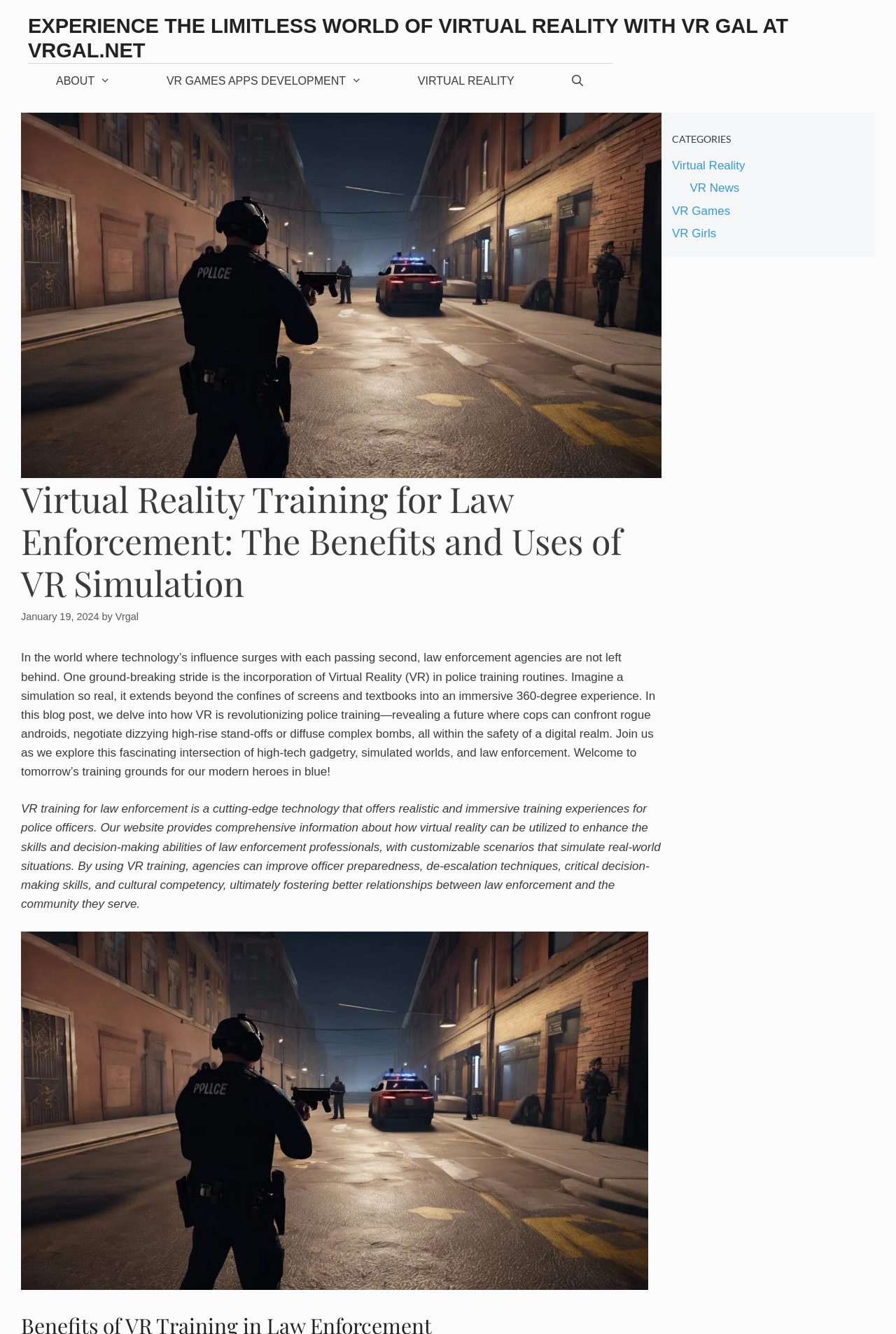Please provide a one-word or short phrase answer to the question:
What categories are available on this website?

Virtual Reality, VR News, VR Games, VR Girls